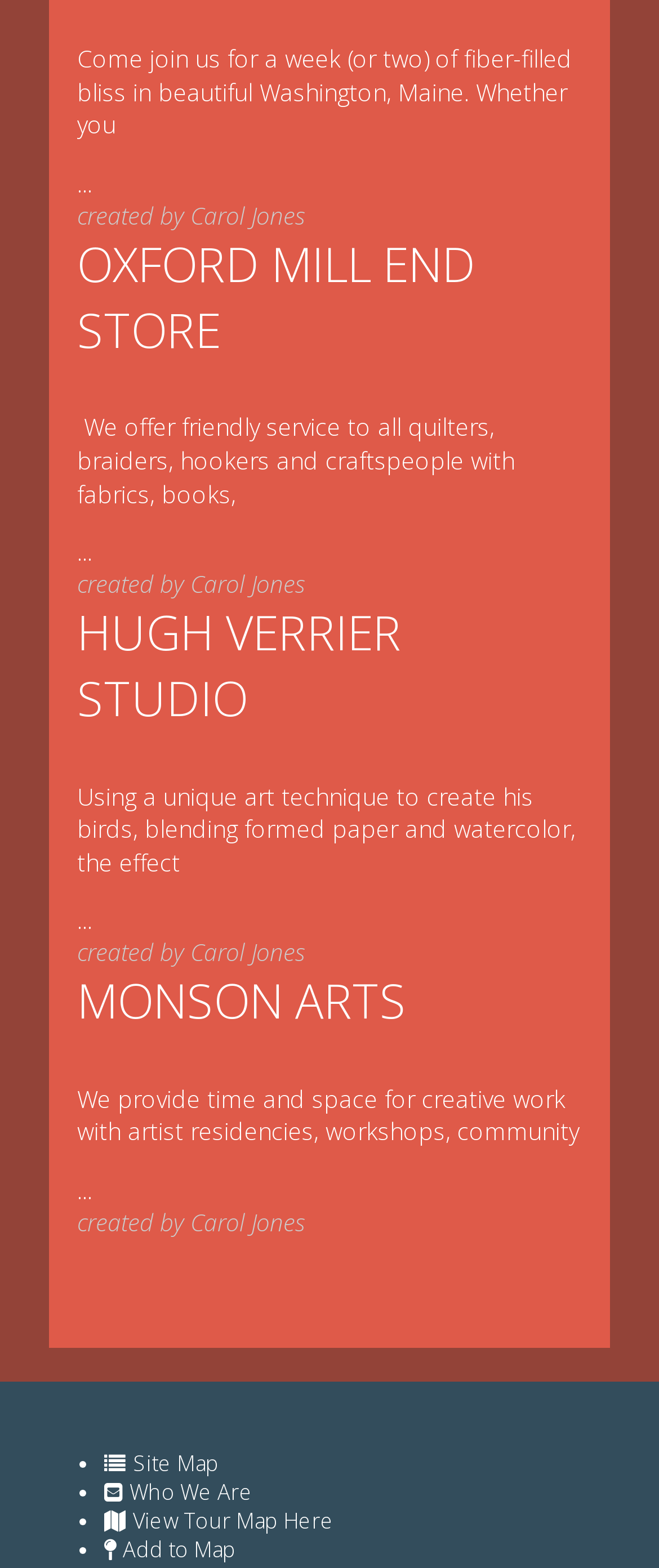How many list markers are there on the webpage?
Look at the screenshot and give a one-word or phrase answer.

4